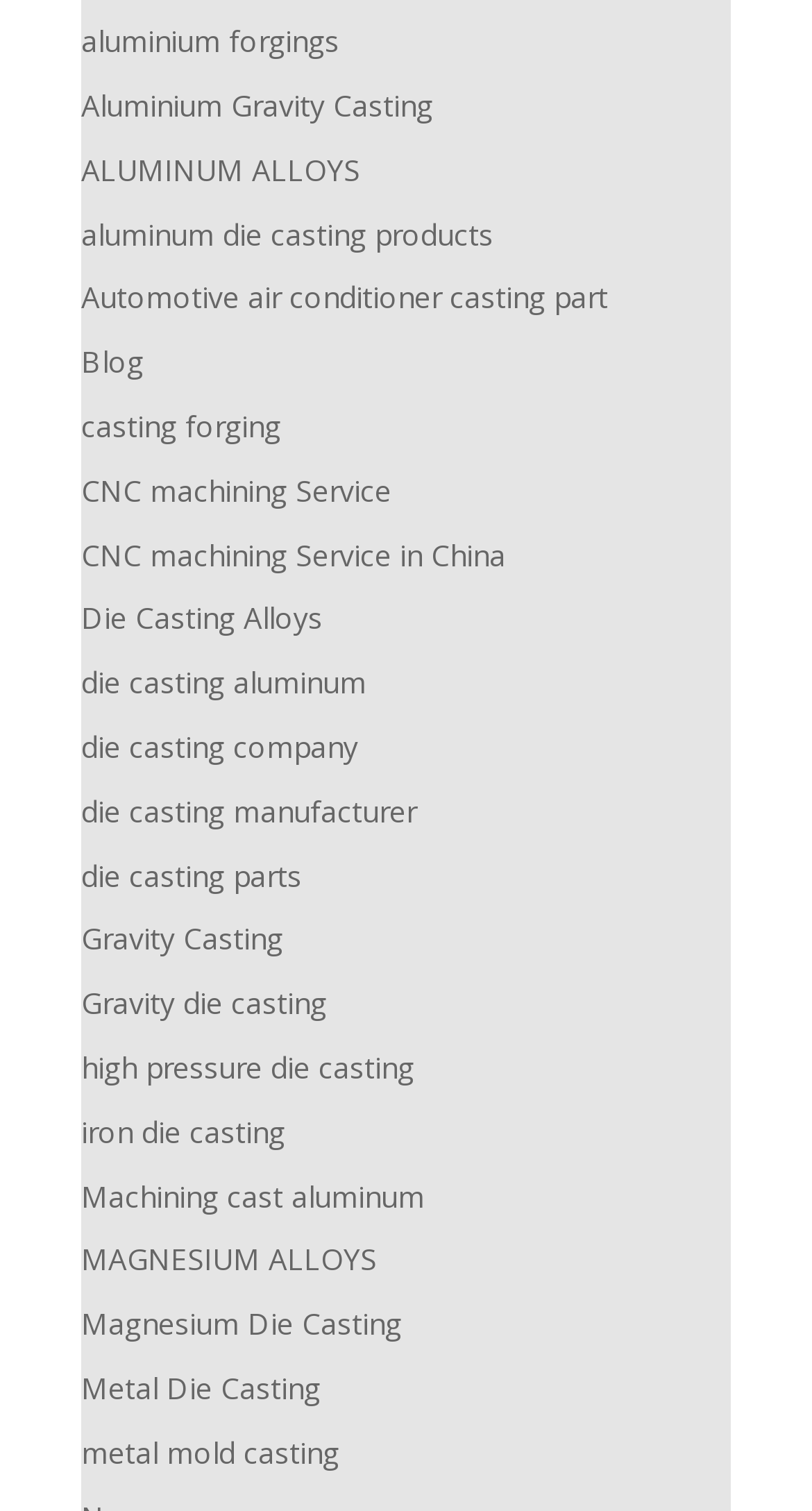Provide your answer in one word or a succinct phrase for the question: 
Is the company involved in automotive parts manufacturing?

Yes